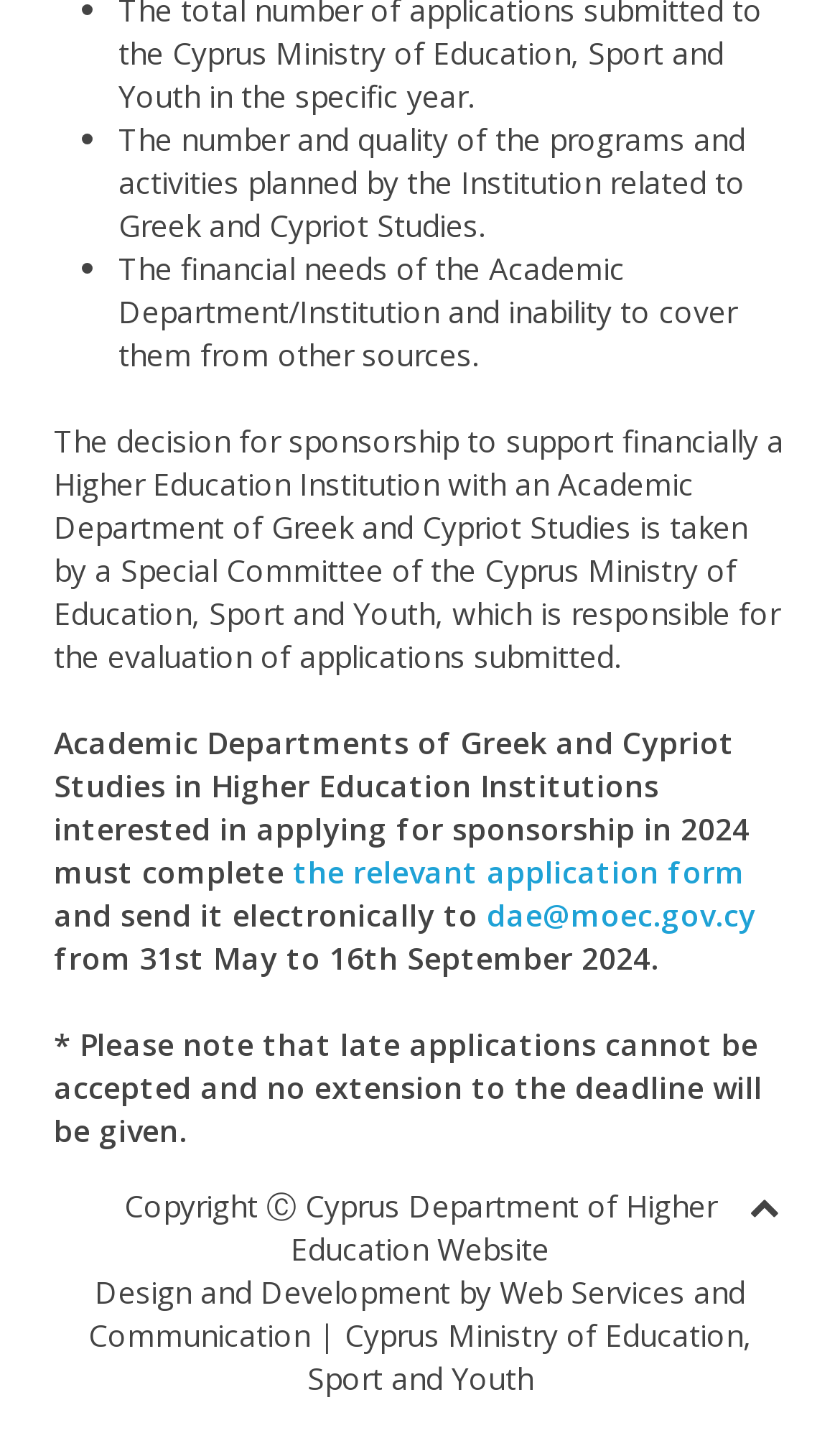Using the format (top-left x, top-left y, bottom-right x, bottom-right y), provide the bounding box coordinates for the described UI element. All values should be floating point numbers between 0 and 1: dae@moec.gov.cy

[0.579, 0.624, 0.9, 0.653]